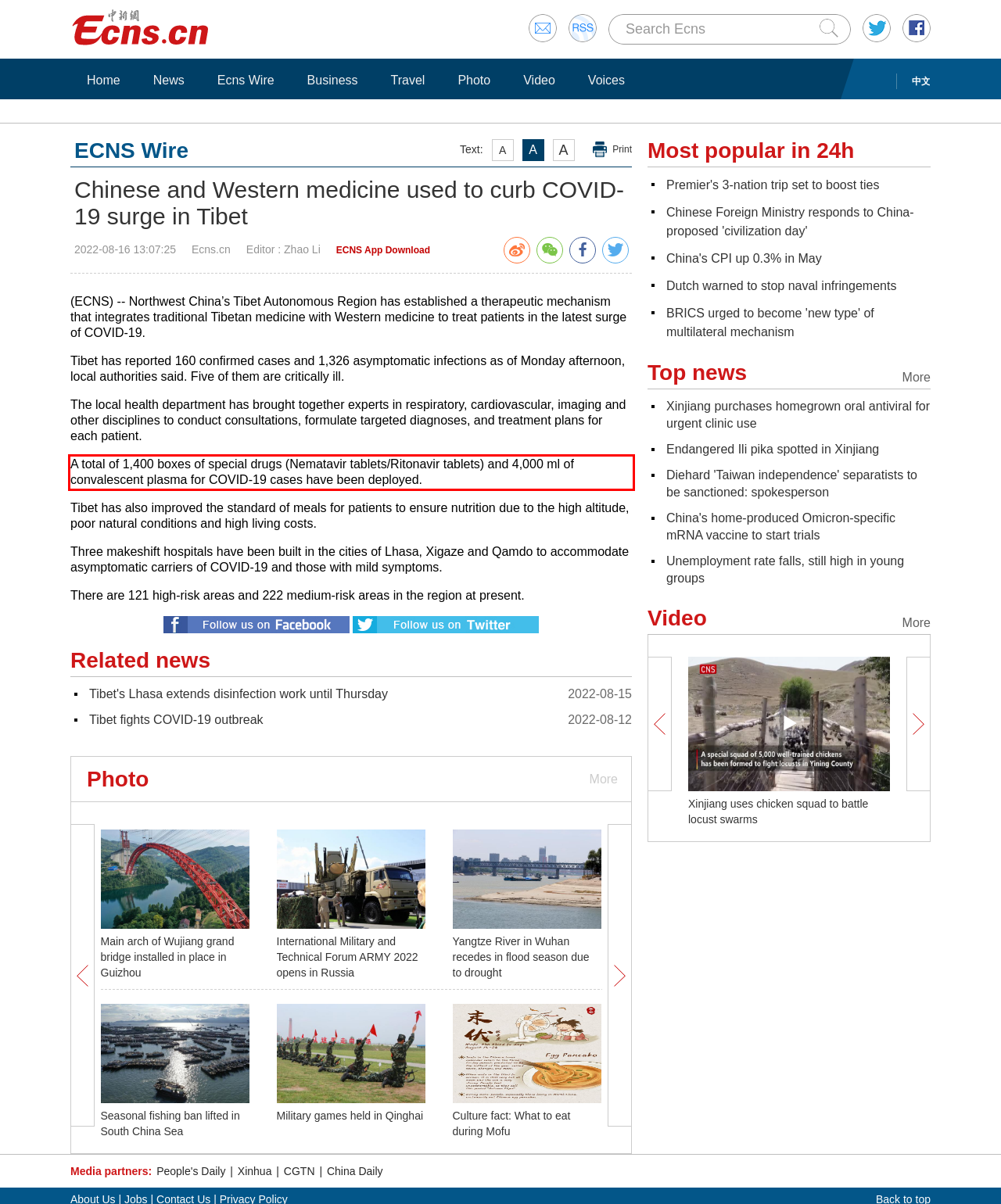Please extract the text content within the red bounding box on the webpage screenshot using OCR.

A total of 1,400 boxes of special drugs (Nematavir tablets/Ritonavir tablets) and 4,000 ml of convalescent plasma for COVID-19 cases have been deployed.